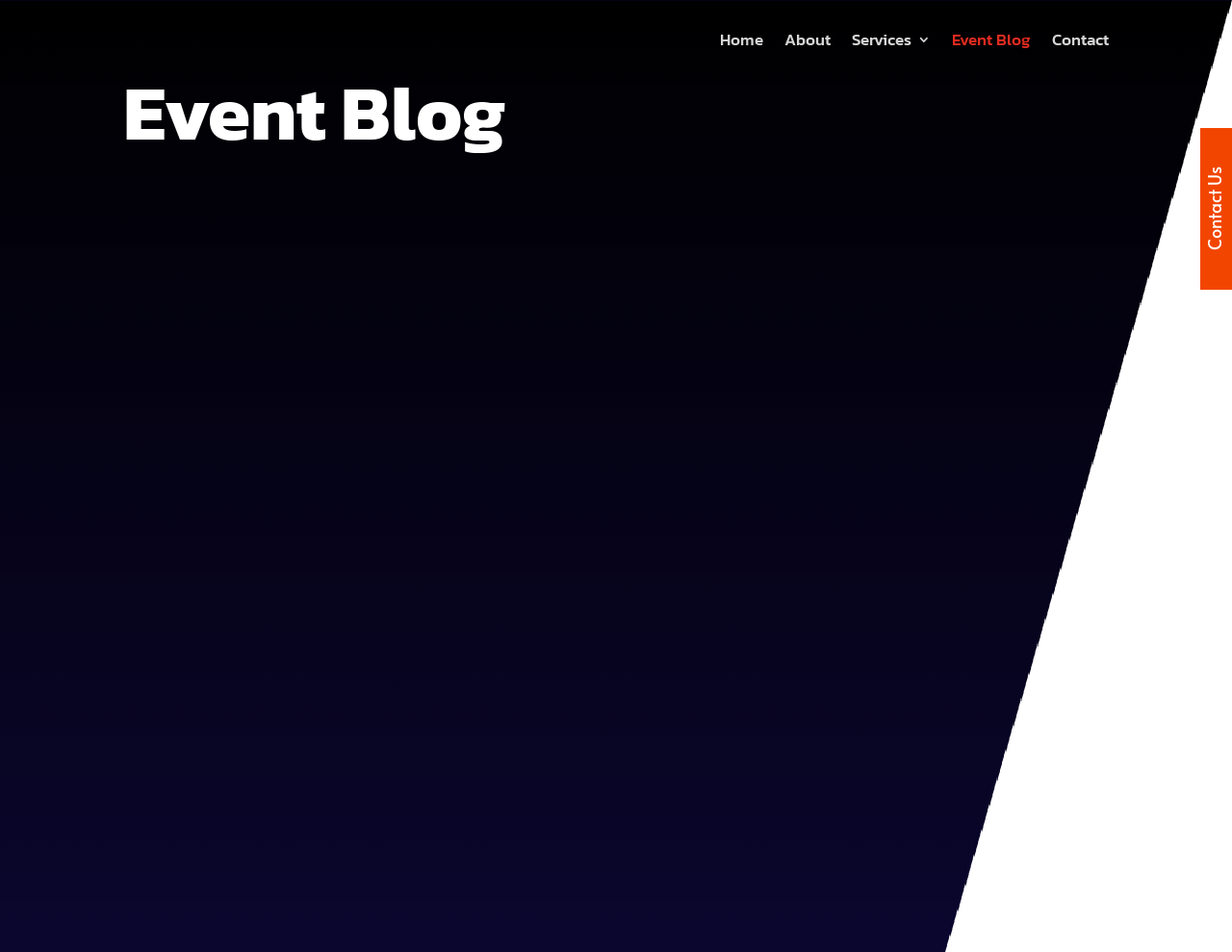Give a concise answer of one word or phrase to the question: 
What is the last item in the list of theme event types?

Themed Events